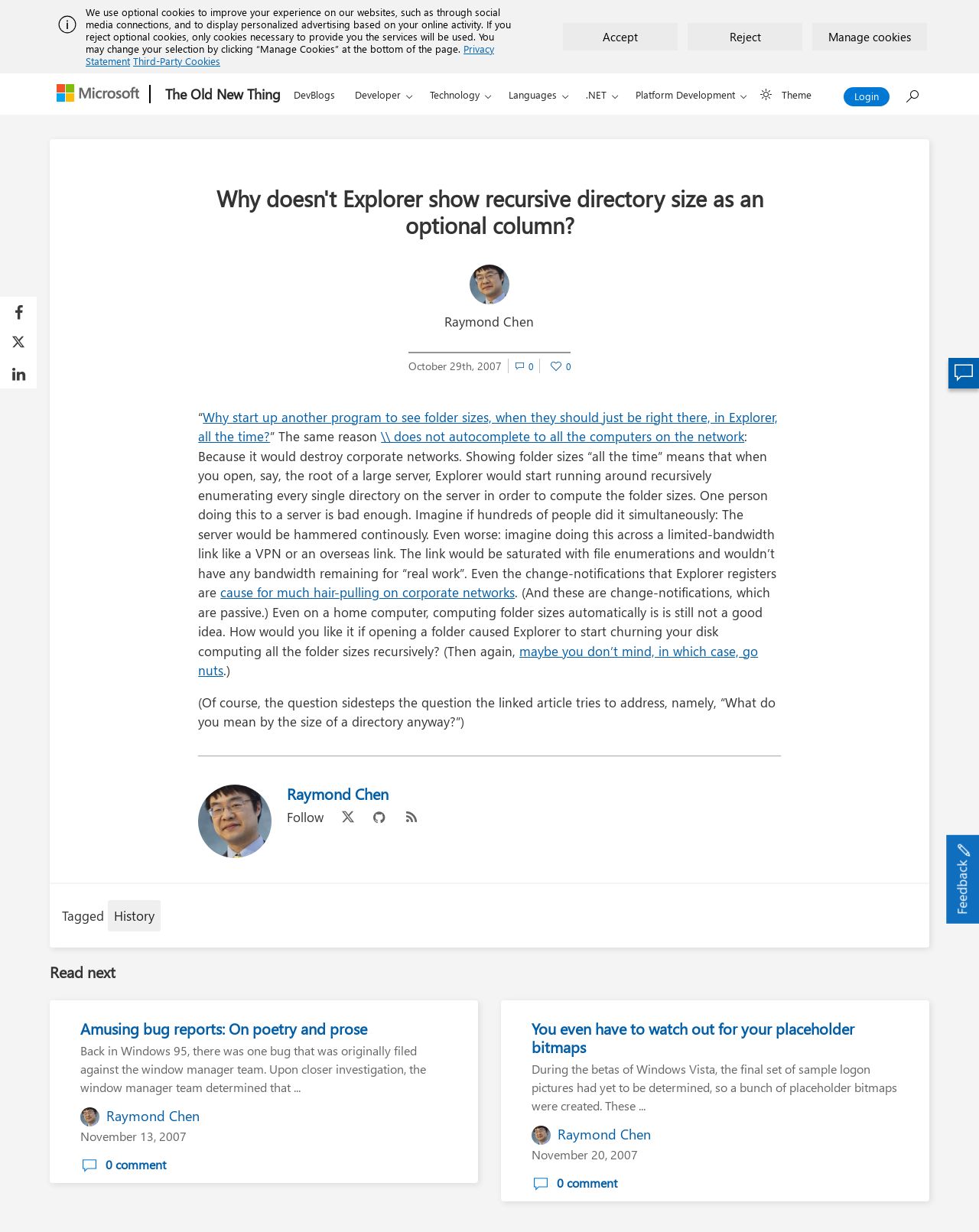From the webpage screenshot, predict the bounding box of the UI element that matches this description: "Exhibitions".

None